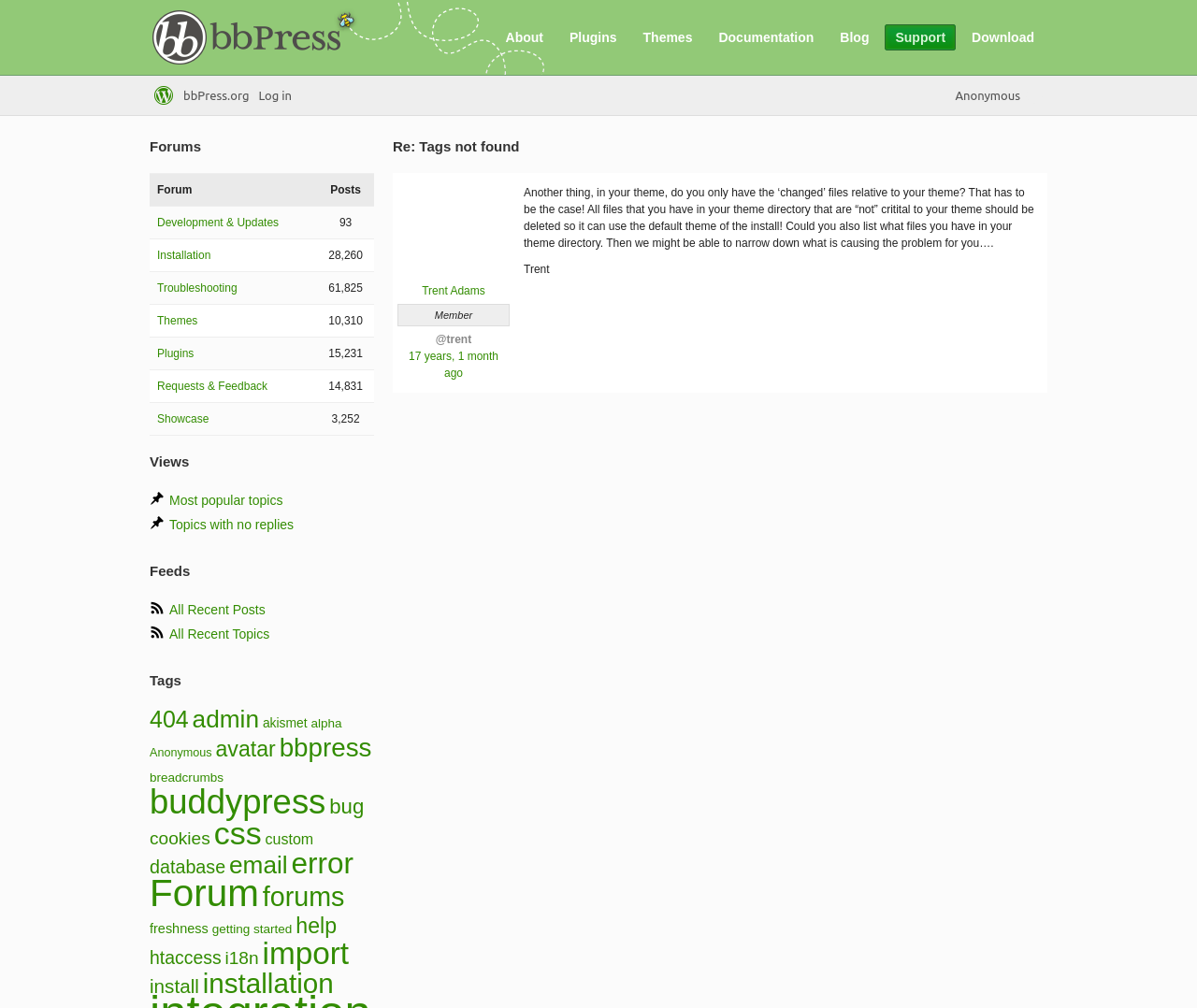Provide a one-word or brief phrase answer to the question:
How many posts are in the 'Development & Updates' category?

93